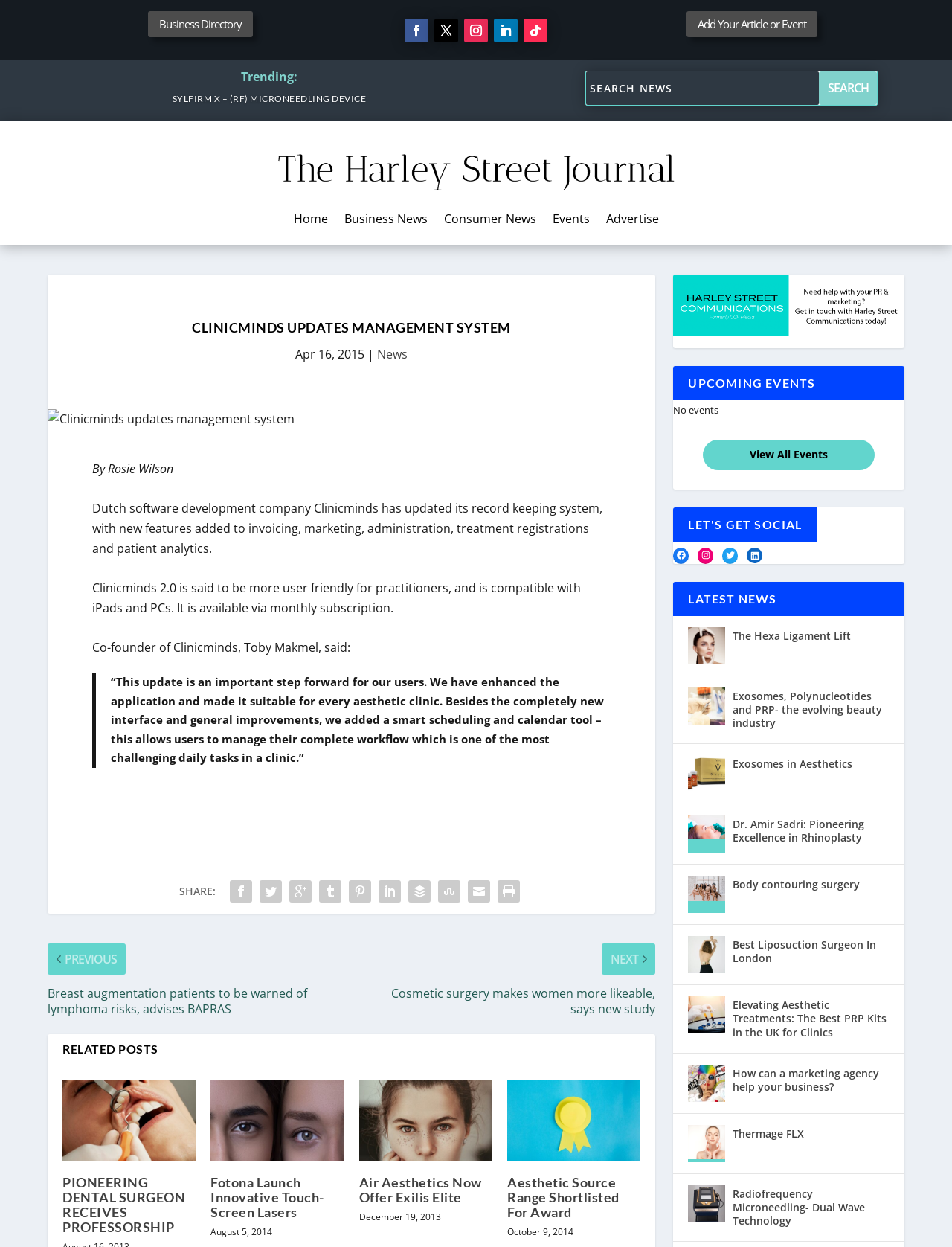Answer the question in one word or a short phrase:
How many related posts are shown on the webpage?

4